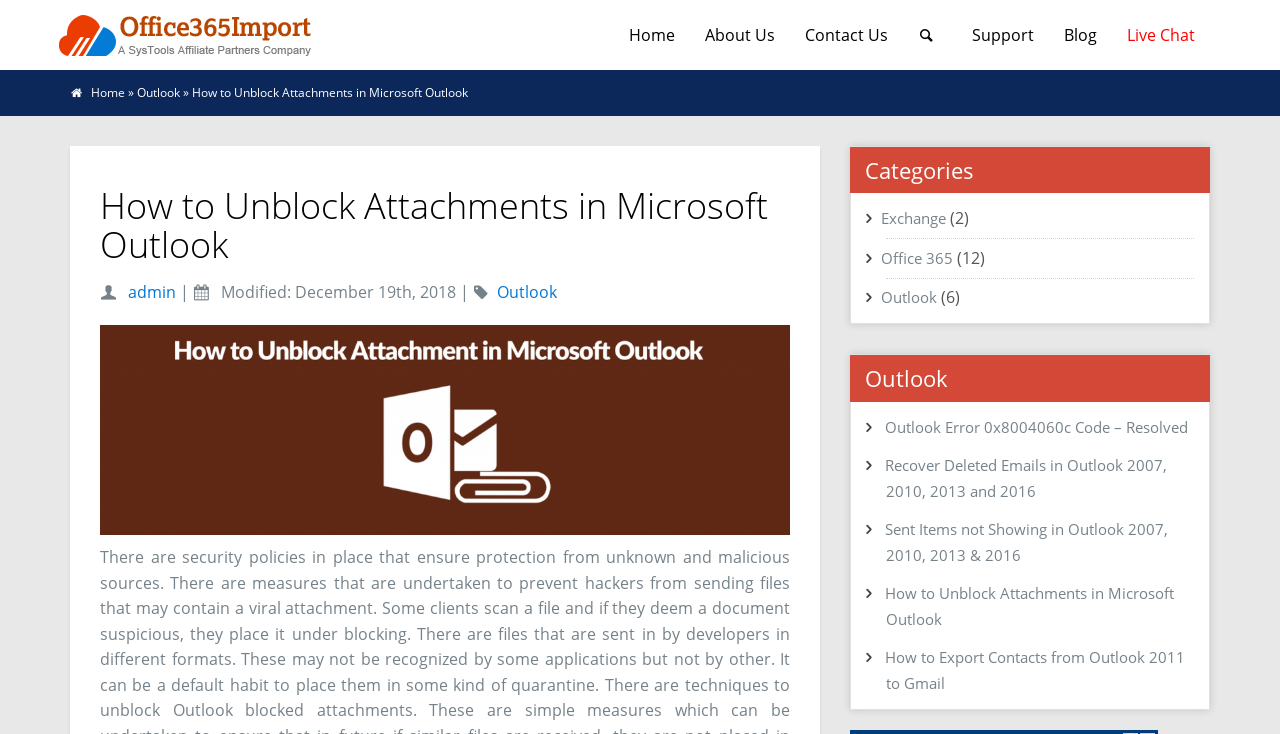How many navigation links are in the top menu?
Look at the image and construct a detailed response to the question.

I counted the number of links in the top menu, which are 'Home', 'About Us', 'Contact Us', 'Support', 'Blog', 'Live Chat', and the logo link. There are 7 links in total.